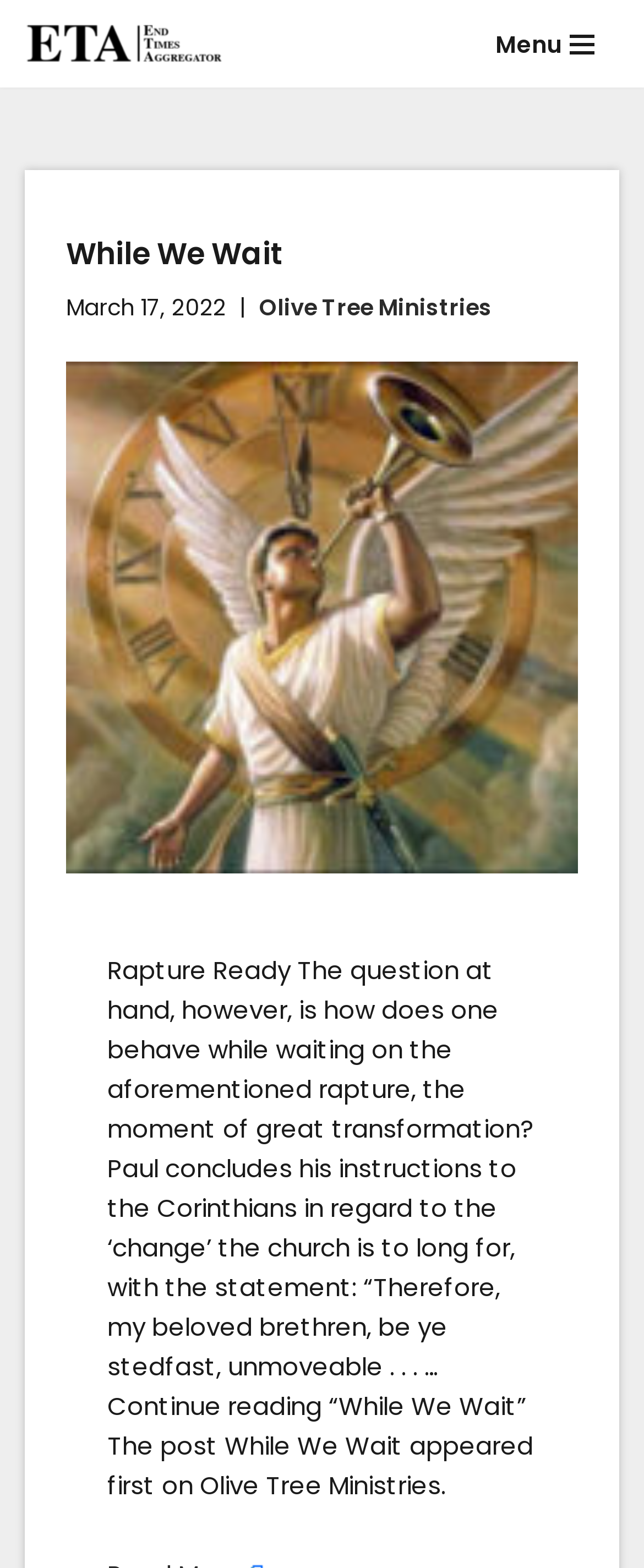Provide the bounding box for the UI element matching this description: "Menu Navigation Menu".

[0.731, 0.01, 0.962, 0.046]